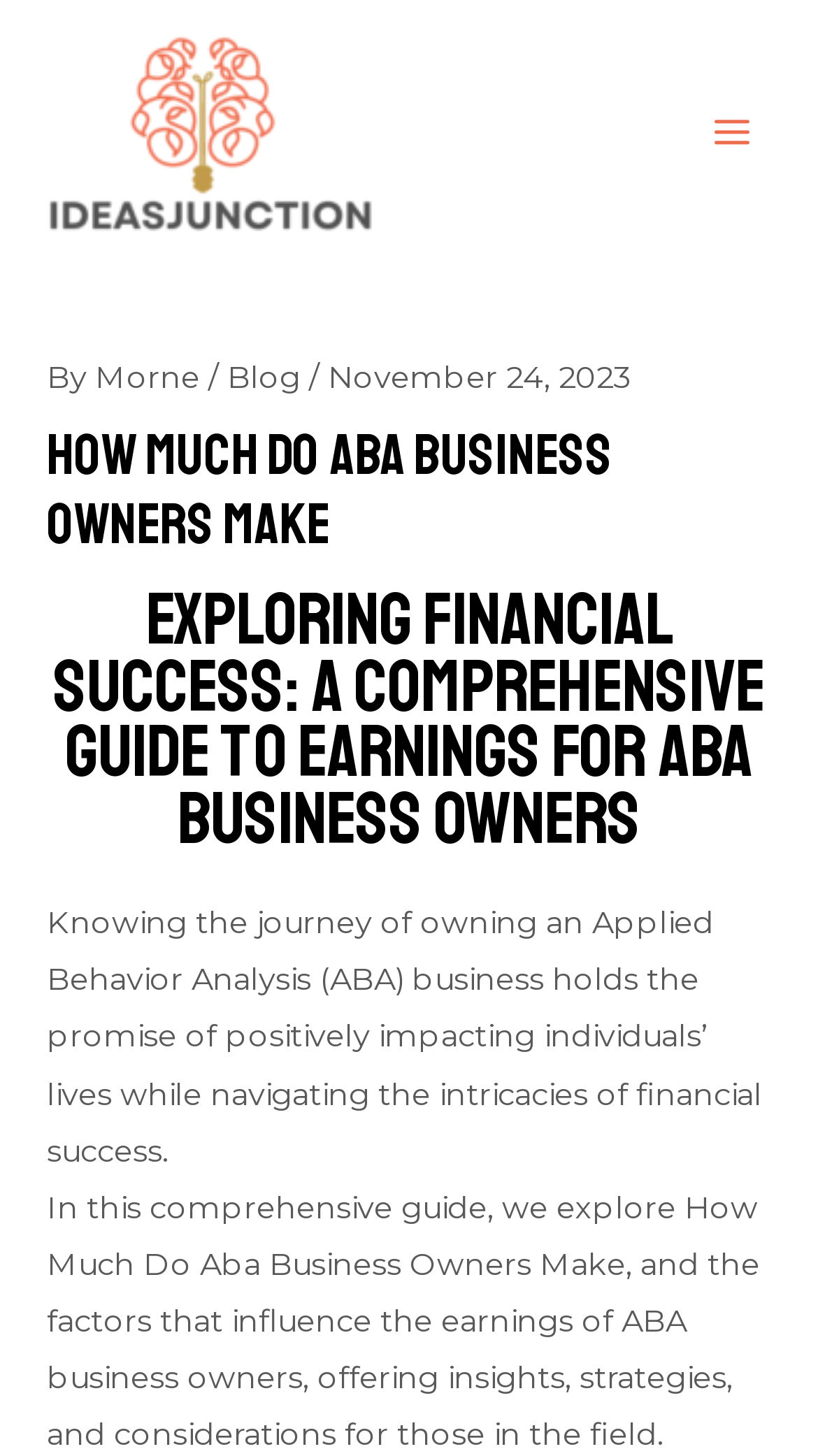Who is the author of the article?
Refer to the screenshot and answer in one word or phrase.

Morne